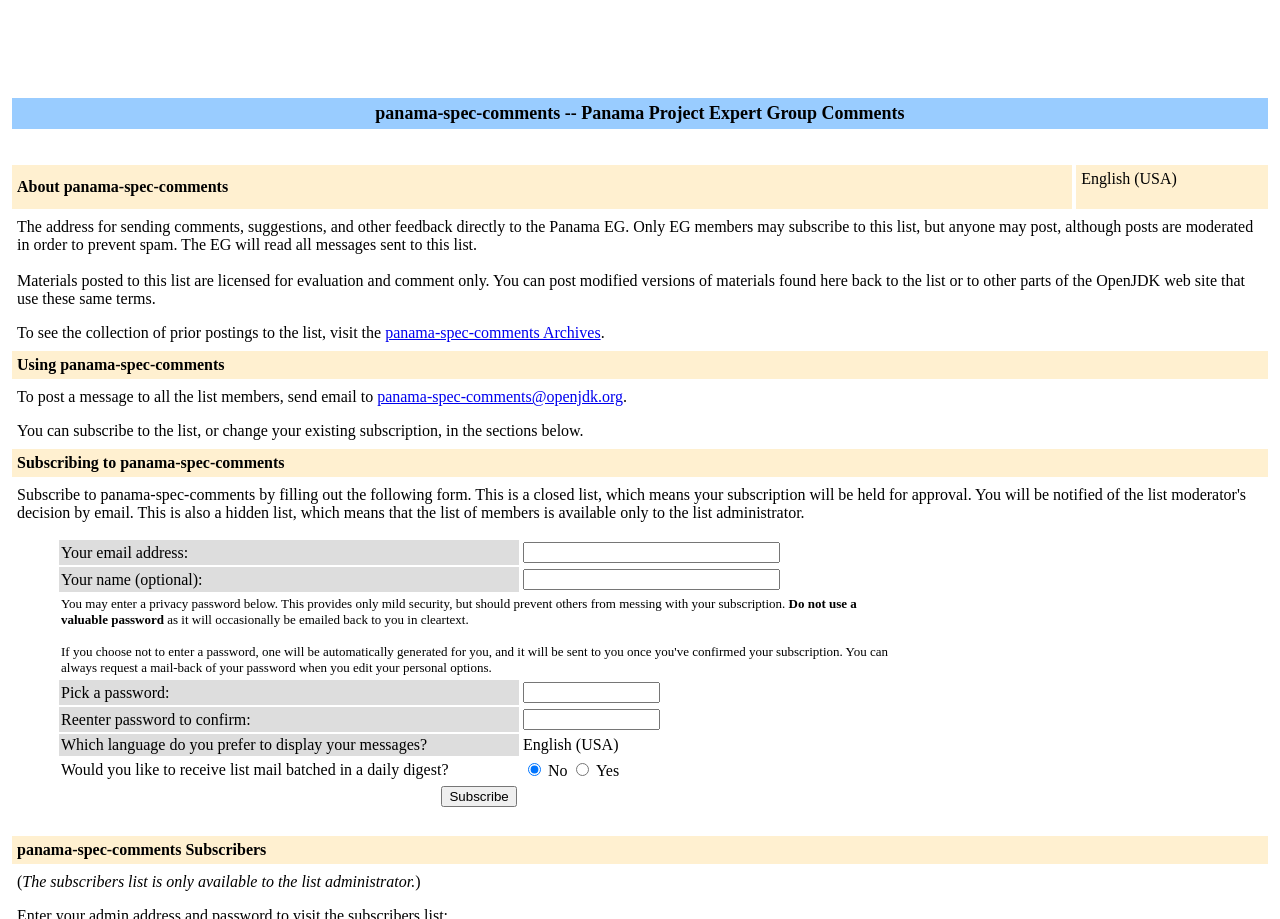Please identify the bounding box coordinates for the region that you need to click to follow this instruction: "Subscribe to panama-spec-comments".

[0.345, 0.855, 0.404, 0.878]